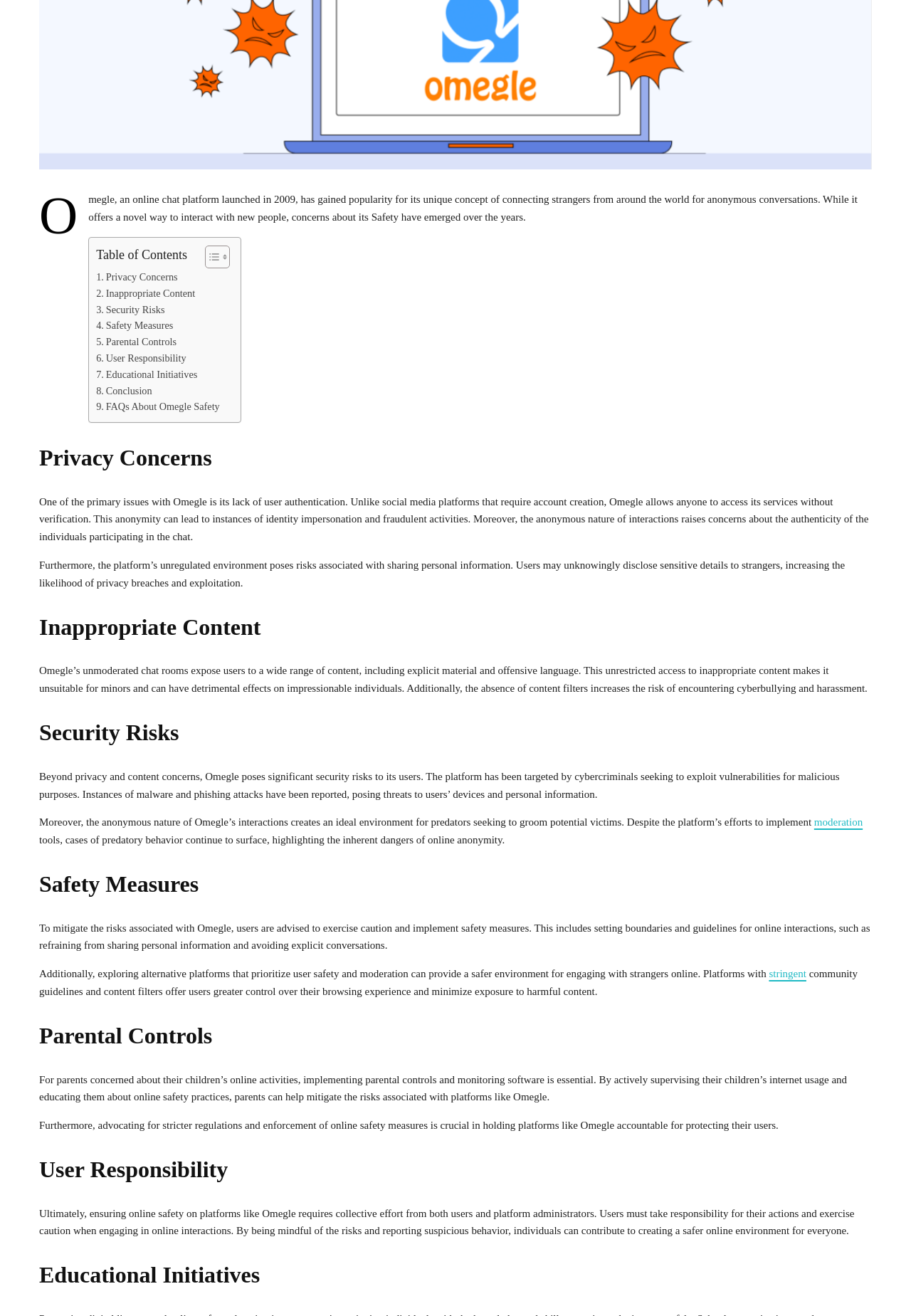Identify the bounding box for the described UI element. Provide the coordinates in (top-left x, top-left y, bottom-right x, bottom-right y) format with values ranging from 0 to 1: Security Risks

[0.106, 0.229, 0.181, 0.241]